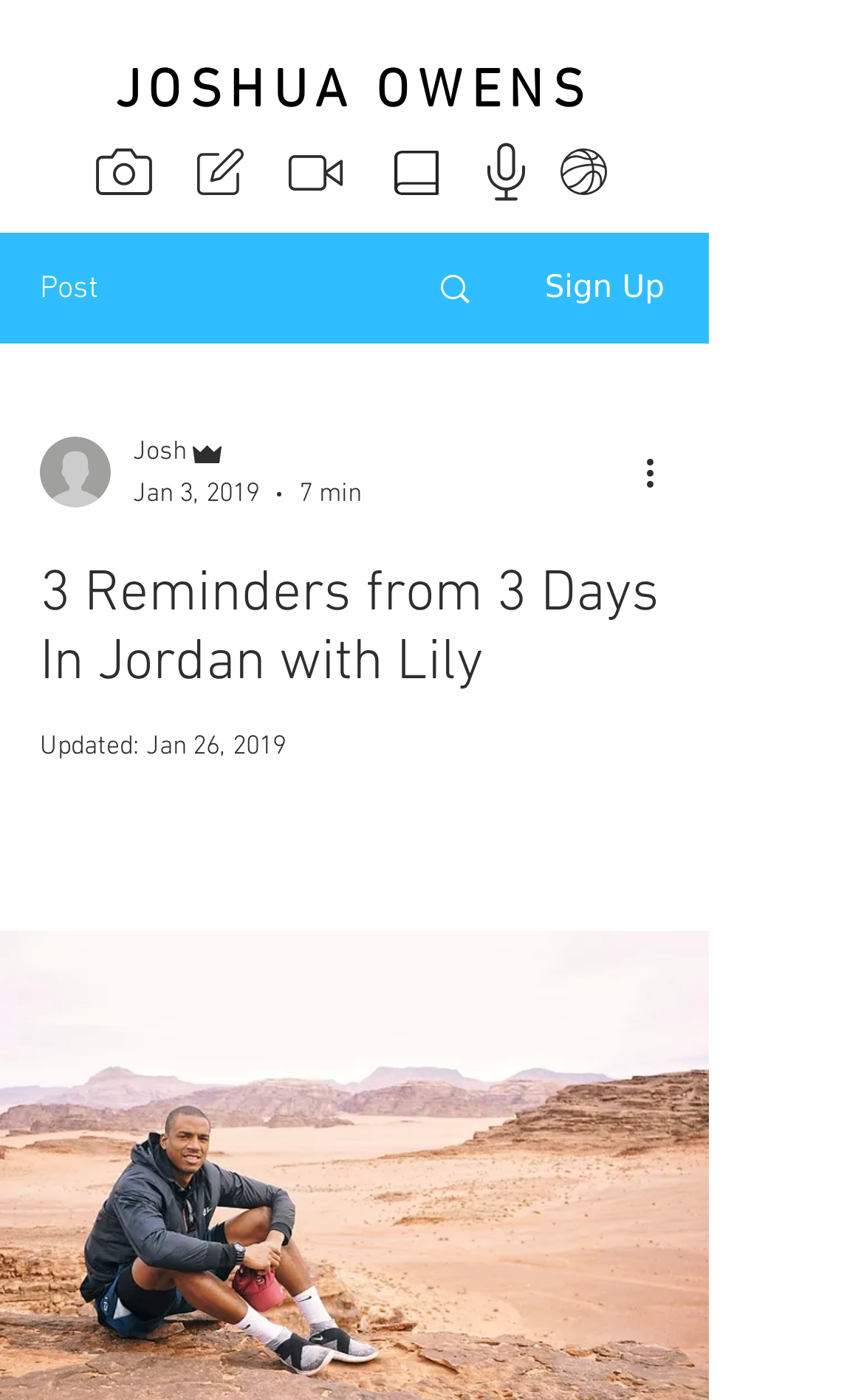Respond to the following question with a brief word or phrase:
What is the duration of the blog post?

7 min